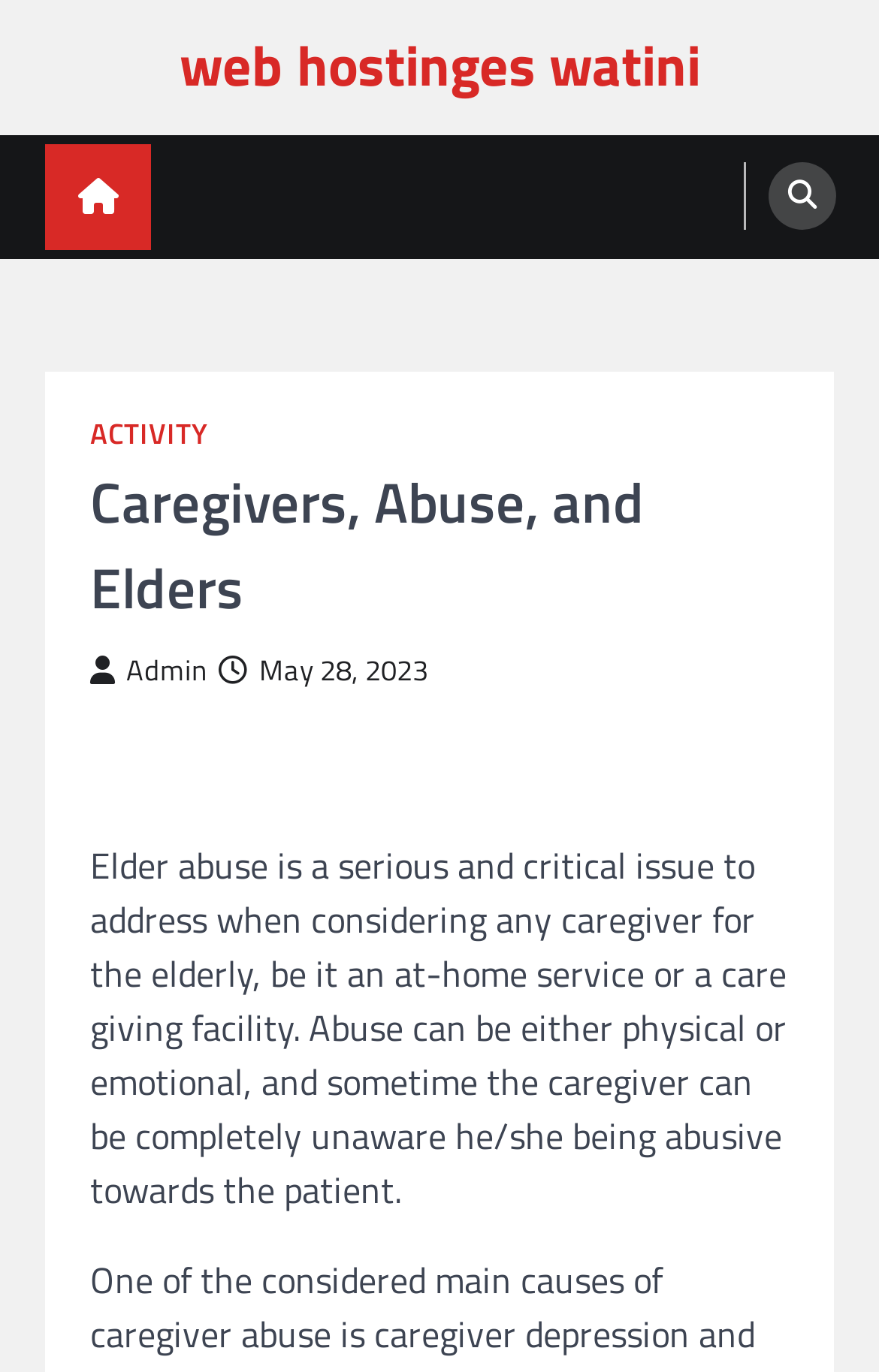What is the main topic of this webpage?
Look at the screenshot and respond with a single word or phrase.

Elder abuse